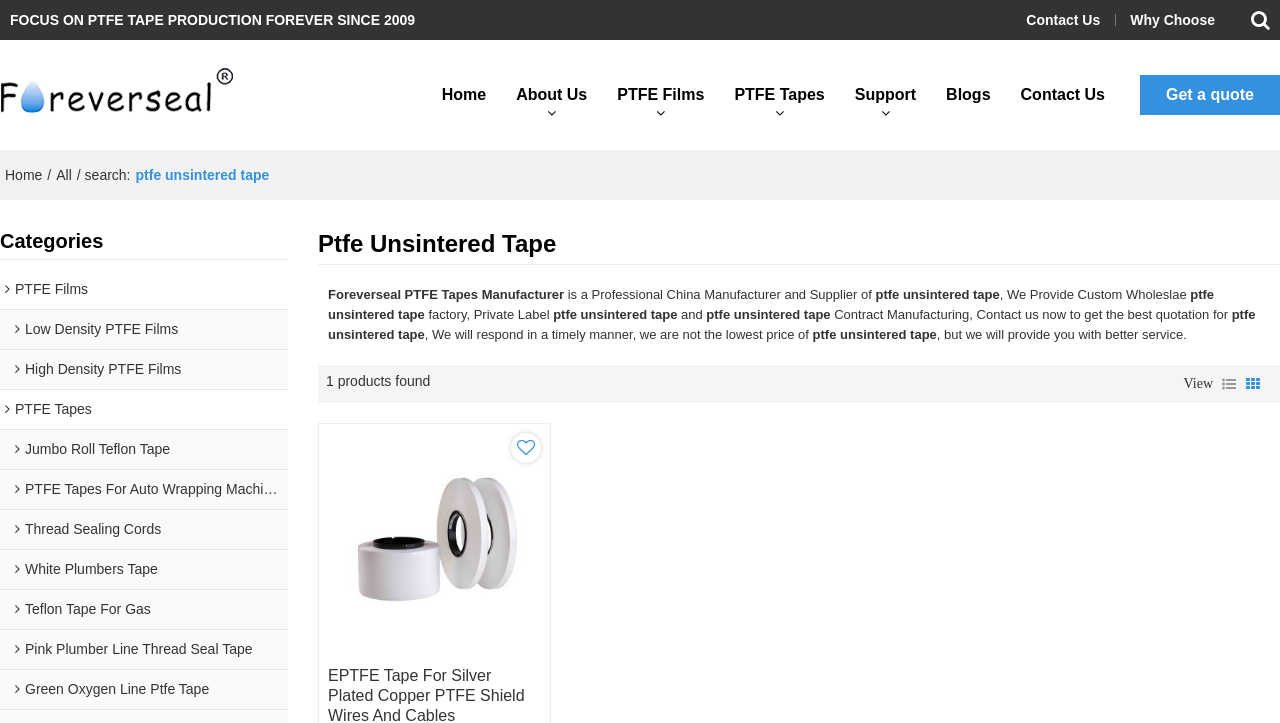What type of products does the company provide?
Look at the screenshot and respond with a single word or phrase.

PTFE products